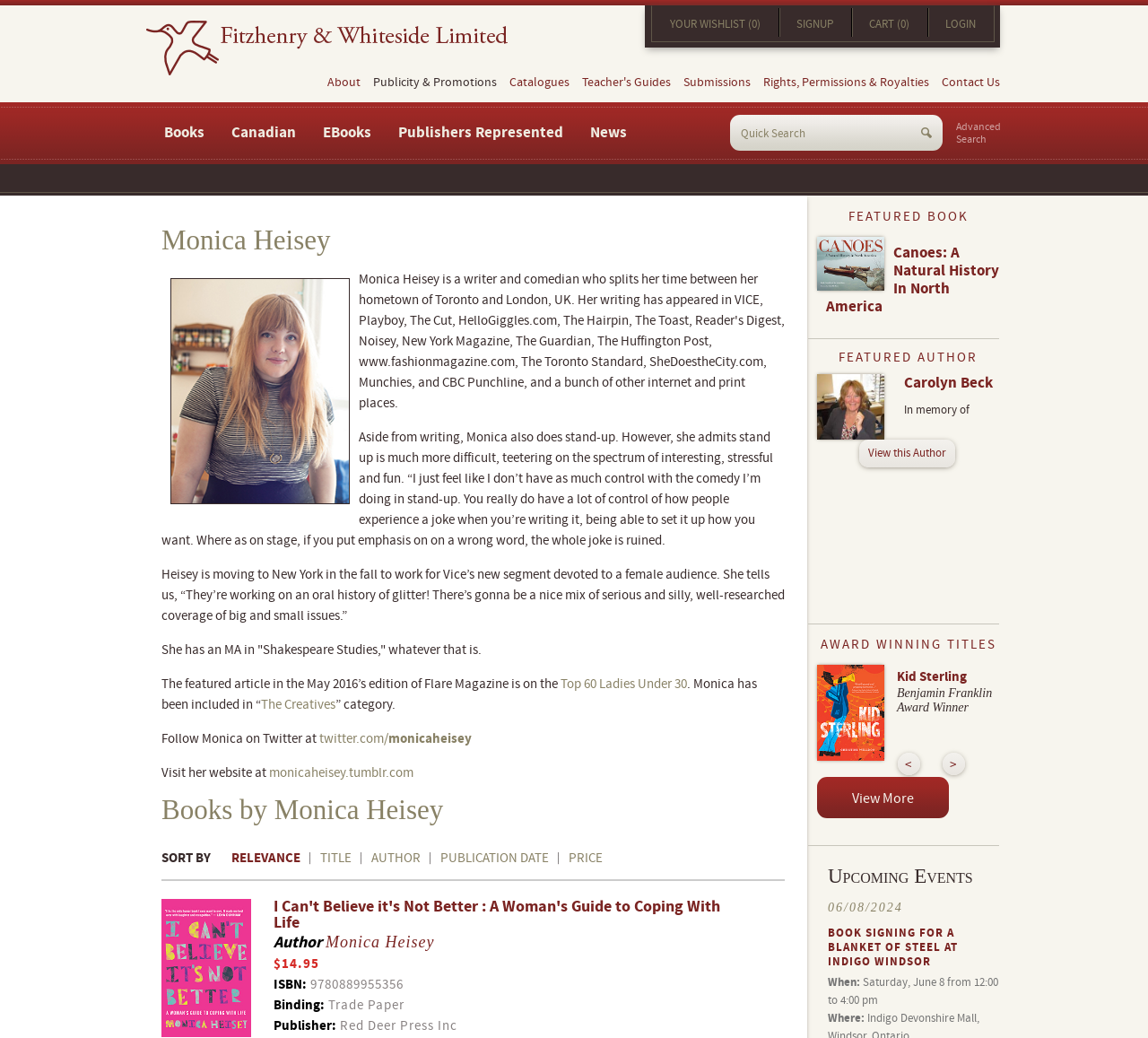Extract the bounding box coordinates for the UI element described by the text: "Top 60 Ladies Under 30". The coordinates should be in the form of [left, top, right, bottom] with values between 0 and 1.

[0.488, 0.651, 0.598, 0.667]